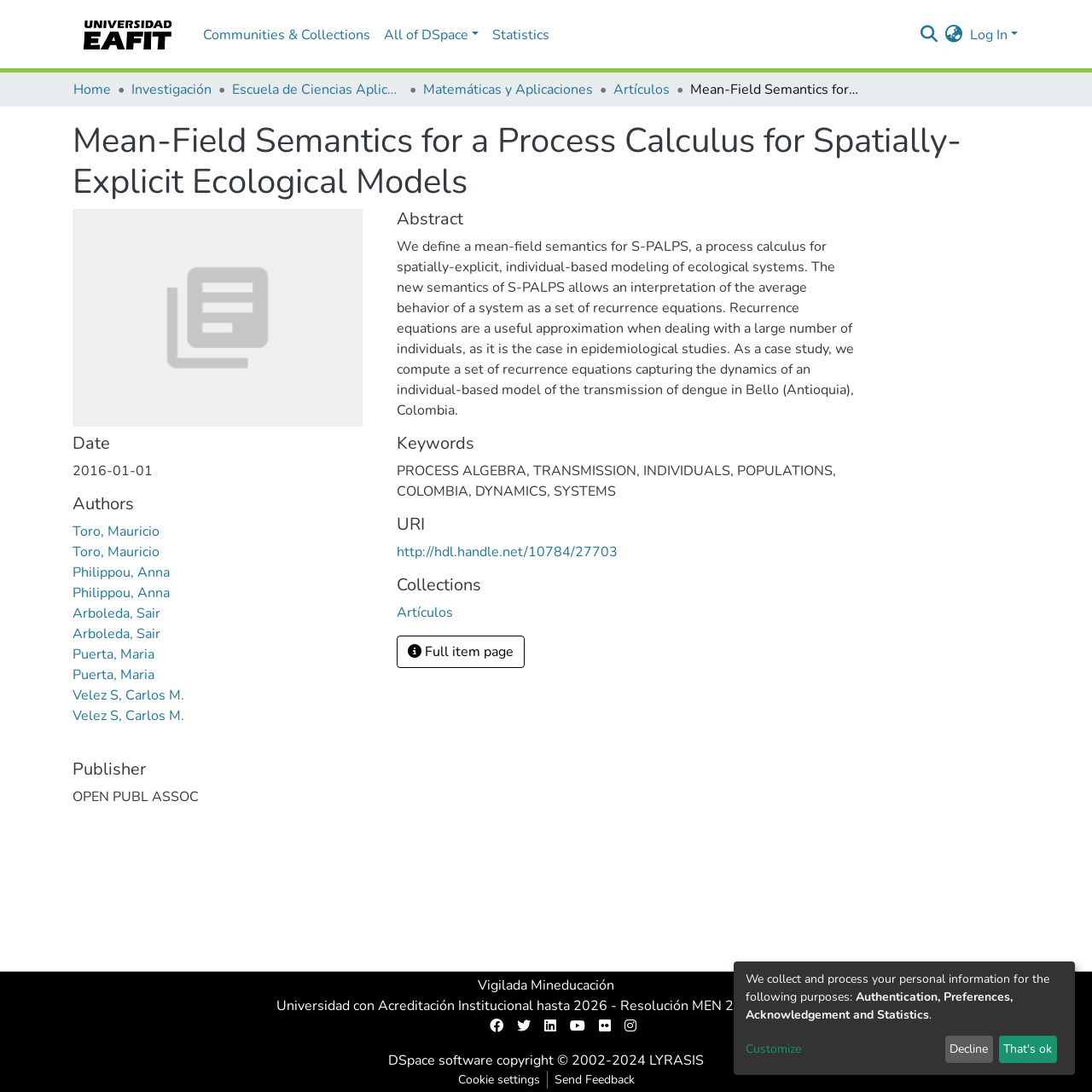Elaborate on the webpage's design and content in a detailed caption.

This webpage is about a research article titled "Mean-Field Semantics for a Process Calculus for Spatially-Explicit Ecological Models". The page is divided into several sections. At the top, there is a navigation bar with links to the repository logo, main navigation bar, search function, language switch, and log-in button. Below the navigation bar, there is a breadcrumb navigation section with links to the home page, research, school of applied sciences and engineering, mathematics and applications, and articles.

The main content of the page is divided into several sections. The first section displays the title of the article, followed by the date of publication, authors, and publisher. The authors' names are listed as links, and the publisher is listed as "OPEN PUBL ASSOC". 

The next section is the abstract, which summarizes the article's content. The abstract is a long paragraph that describes the mean-field semantics for S-PALPS, a process calculus for spatially-explicit, individual-based modeling of ecological systems.

Below the abstract, there are sections for keywords, URI, and collections. The keywords section lists several relevant terms, including "PROCESS ALGEBRA", "TRANSMISSION", "INDIVIDUALS", "POPULATIONS", "COLOMBIA", "DYNAMICS", and "SYSTEMS". The URI section provides a link to the article's handle, and the collections section lists the article's collection as "Artículos".

There is also a button to view the full item page and a section with information about the university, including its accreditation and a link to its DSpace software.

At the bottom of the page, there are links to social media, cookie settings, and a feedback form. Additionally, there is a section about collecting and processing personal information, with options to customize or decline.